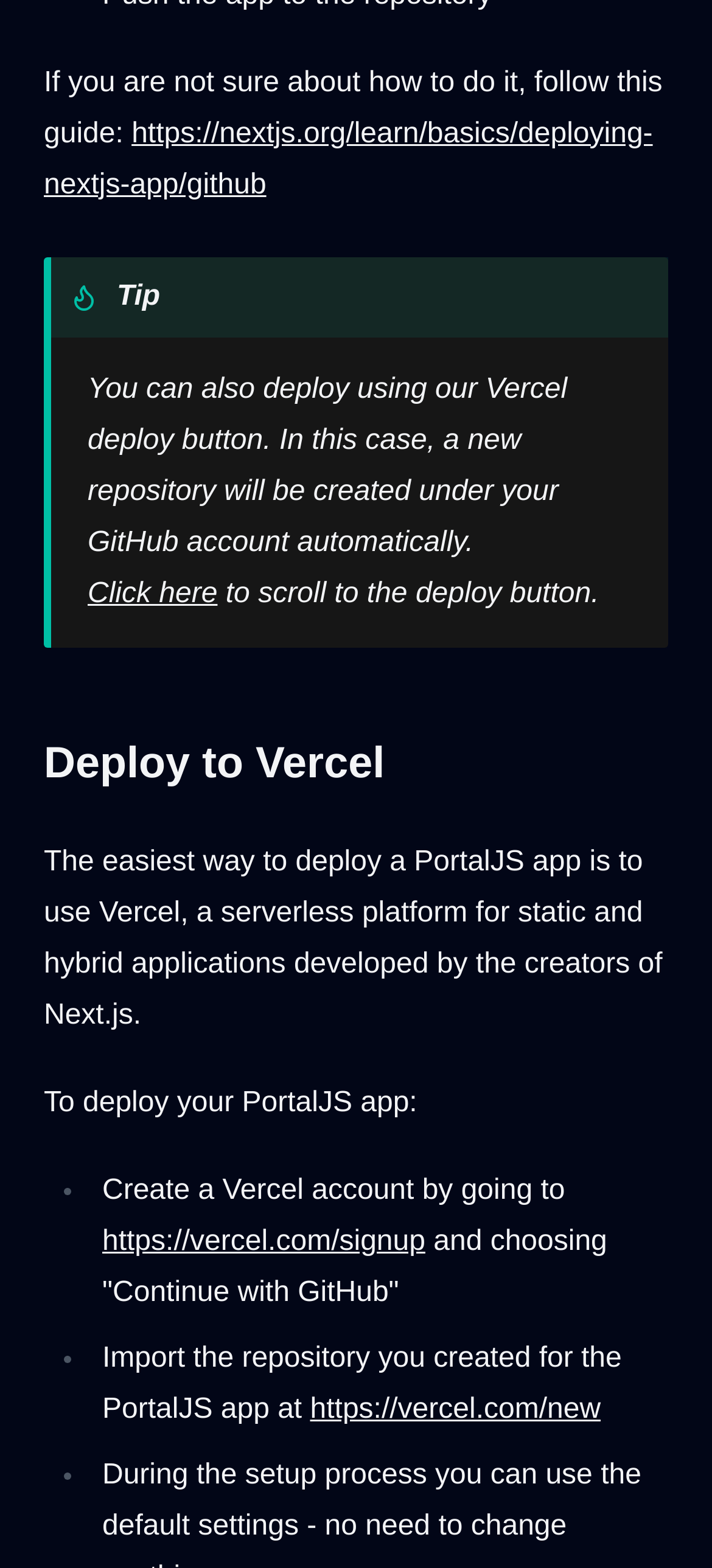Locate the bounding box for the described UI element: "https://nextjs.org/learn/basics/deploying-nextjs-app/github". Ensure the coordinates are four float numbers between 0 and 1, formatted as [left, top, right, bottom].

[0.062, 0.075, 0.917, 0.127]